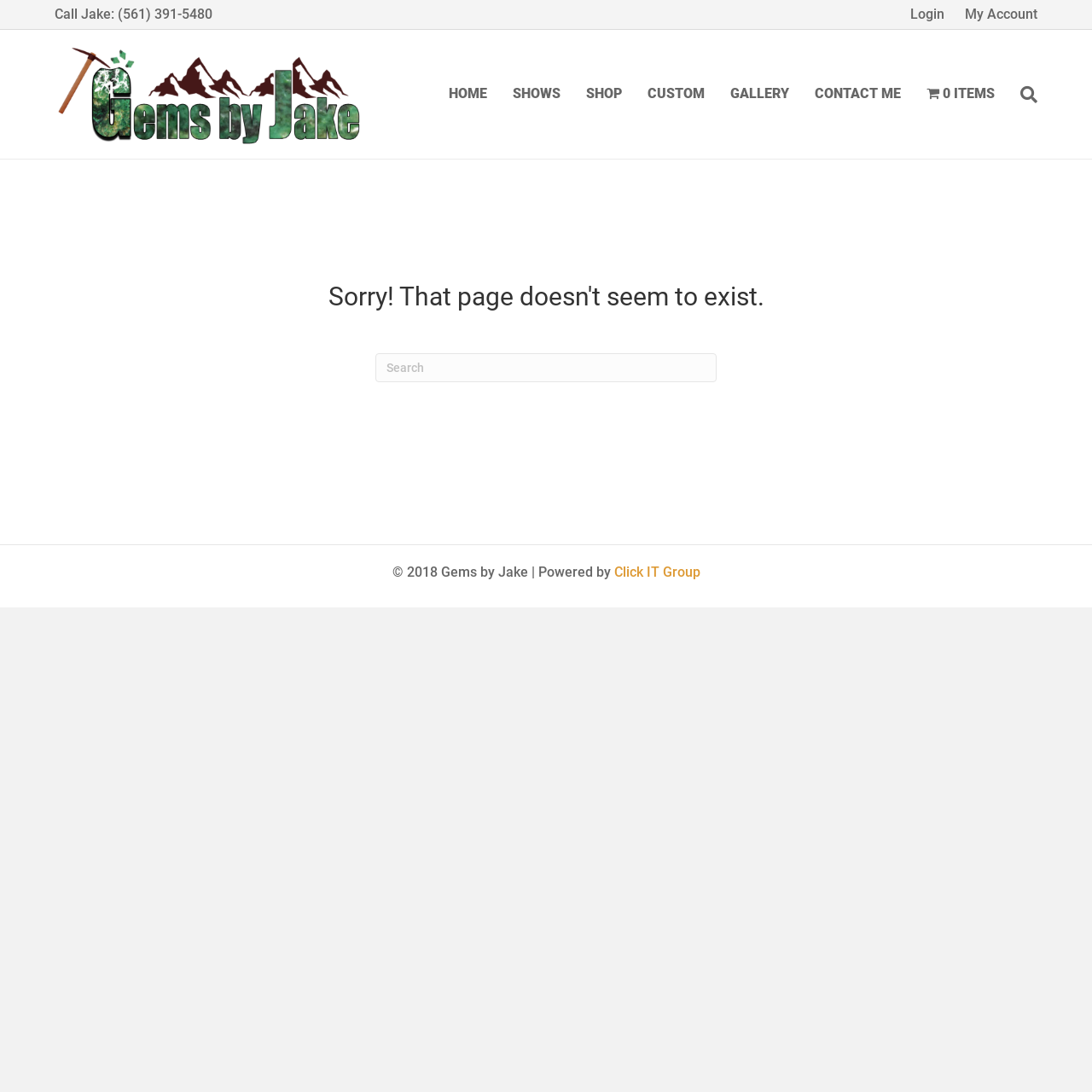What is the name of the website?
Kindly answer the question with as much detail as you can.

The name of the website is 'Gems by Jake', which is also the text of the link element in the top-left corner of the page, and it is also the text of the image element next to it.